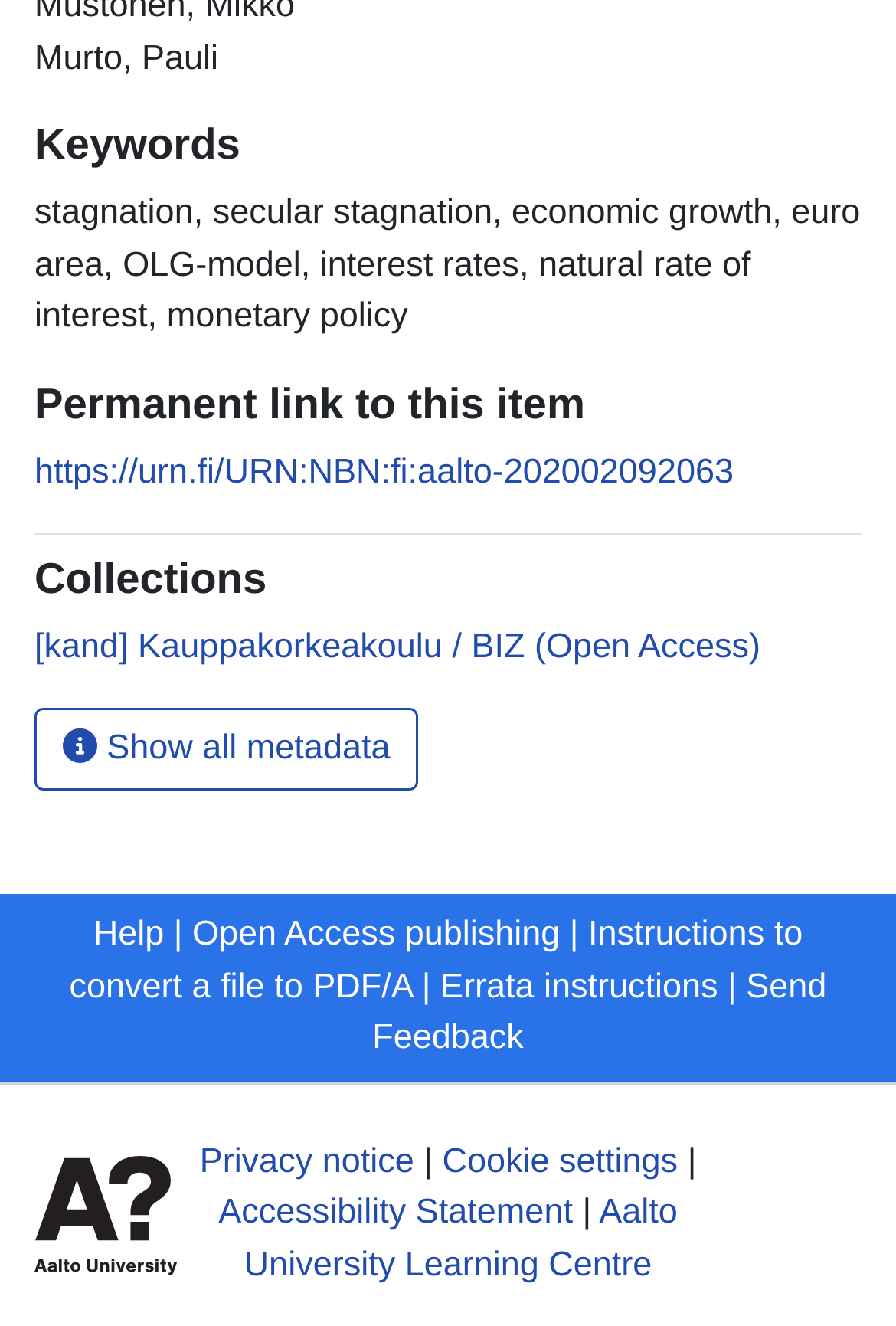What collection does this item belong to?
Please ensure your answer to the question is detailed and covers all necessary aspects.

The collection is specified under the 'Collections' heading, which contains a link element with the collection name.